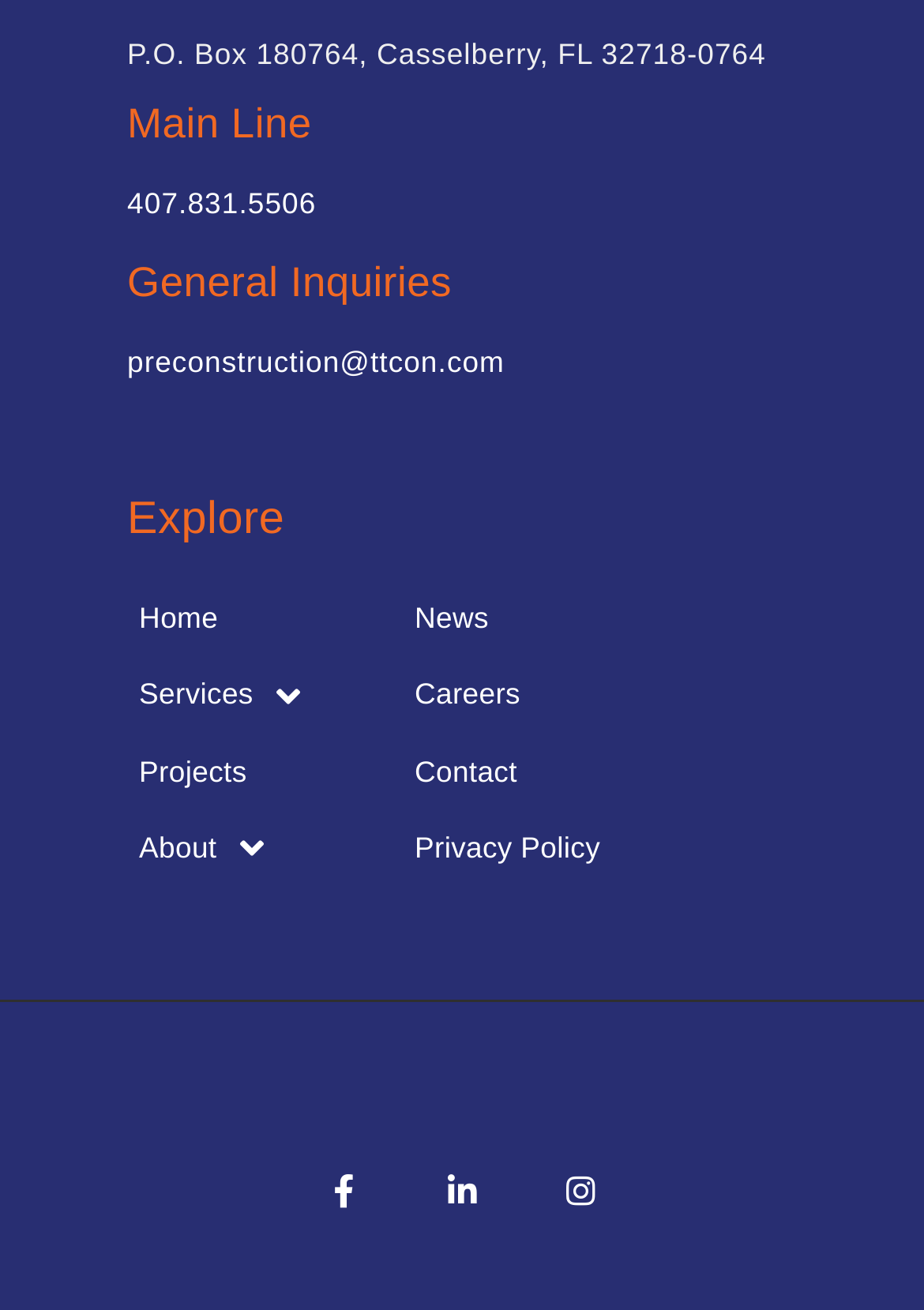Pinpoint the bounding box coordinates of the clickable area needed to execute the instruction: "Go to the home page". The coordinates should be specified as four float numbers between 0 and 1, i.e., [left, top, right, bottom].

[0.138, 0.444, 0.249, 0.502]